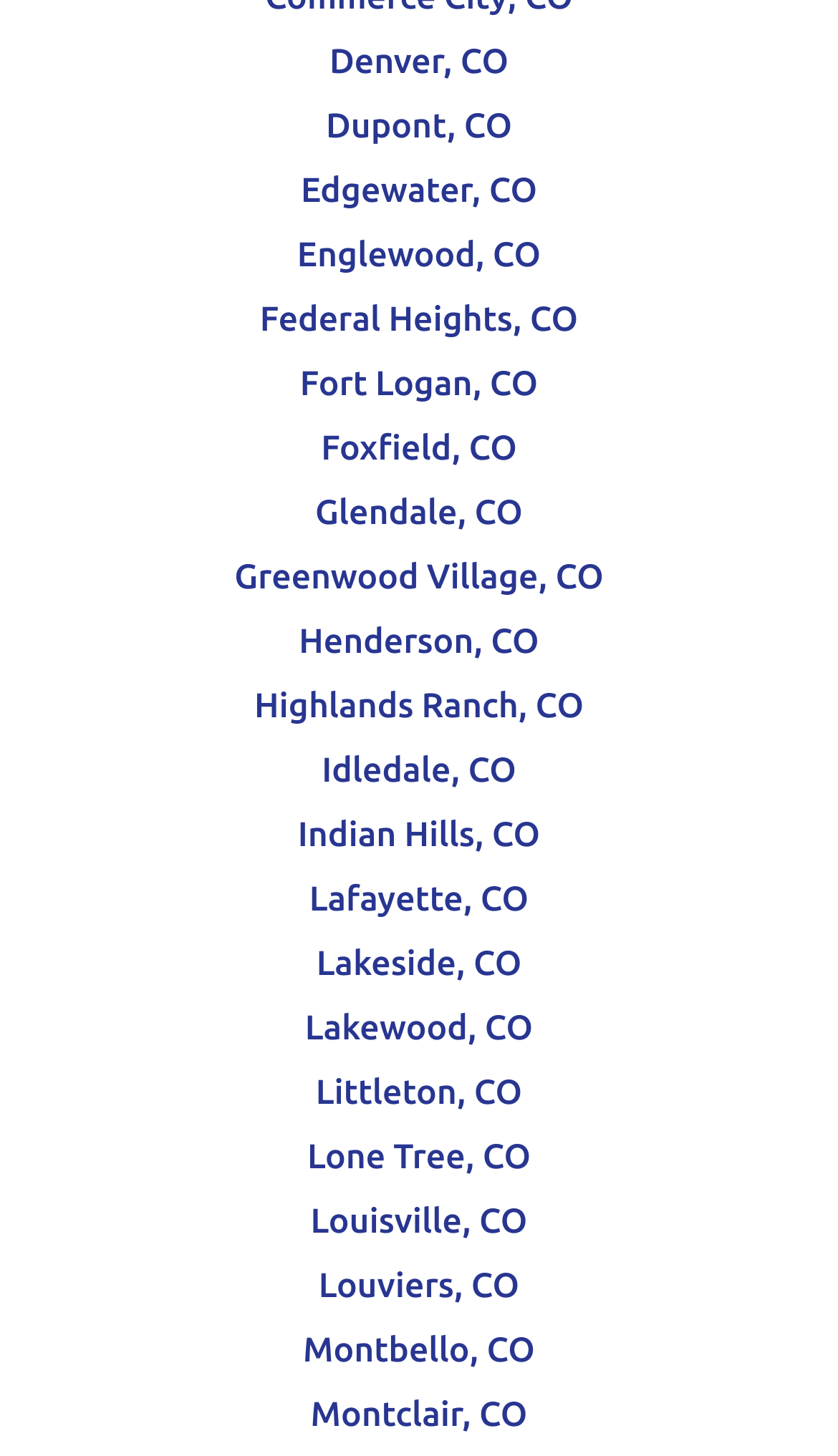Use a single word or phrase to answer the question:
What is the location of the 'Lakewood, CO' link?

Below 'Lakeside, CO'